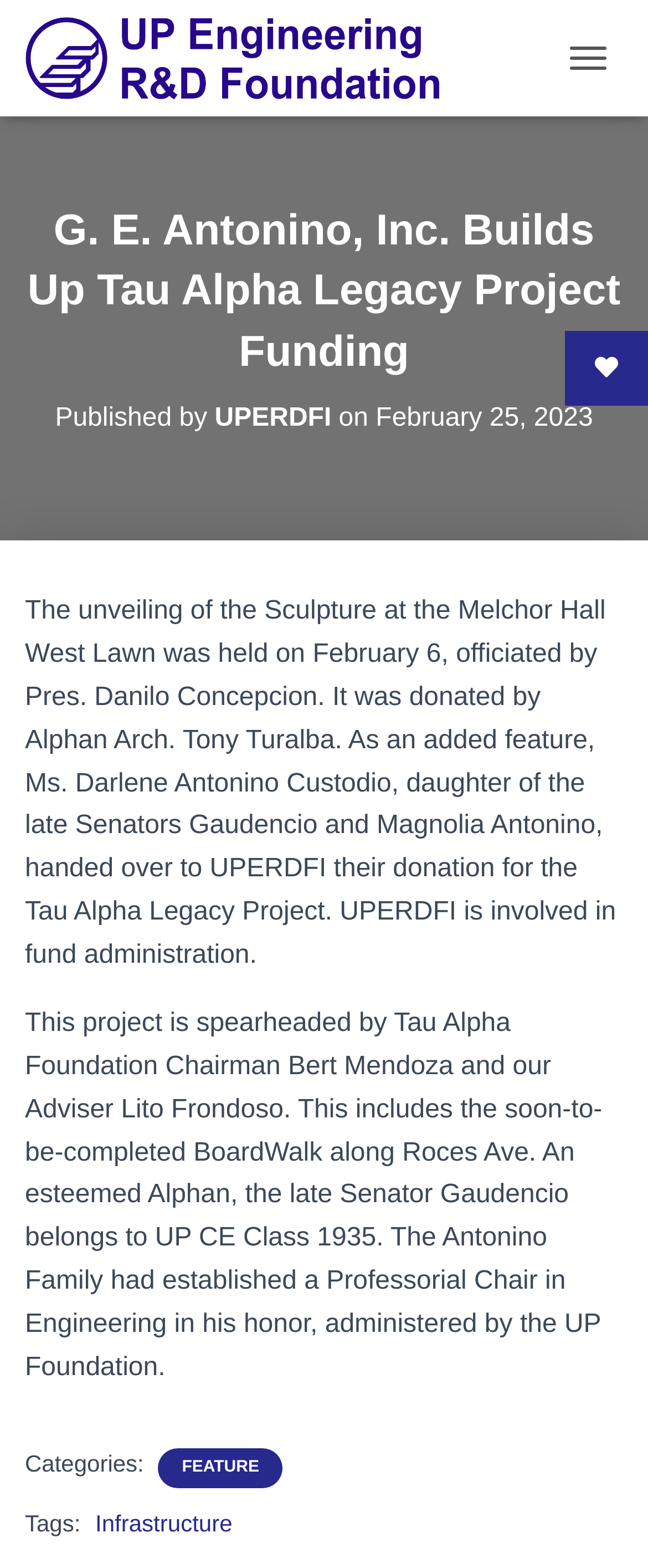Carefully examine the image and provide an in-depth answer to the question: What is the name of the foundation involved in fund administration?

The webpage mentions that UPERDFI is involved in fund administration, specifically for the Tau Alpha Legacy Project.